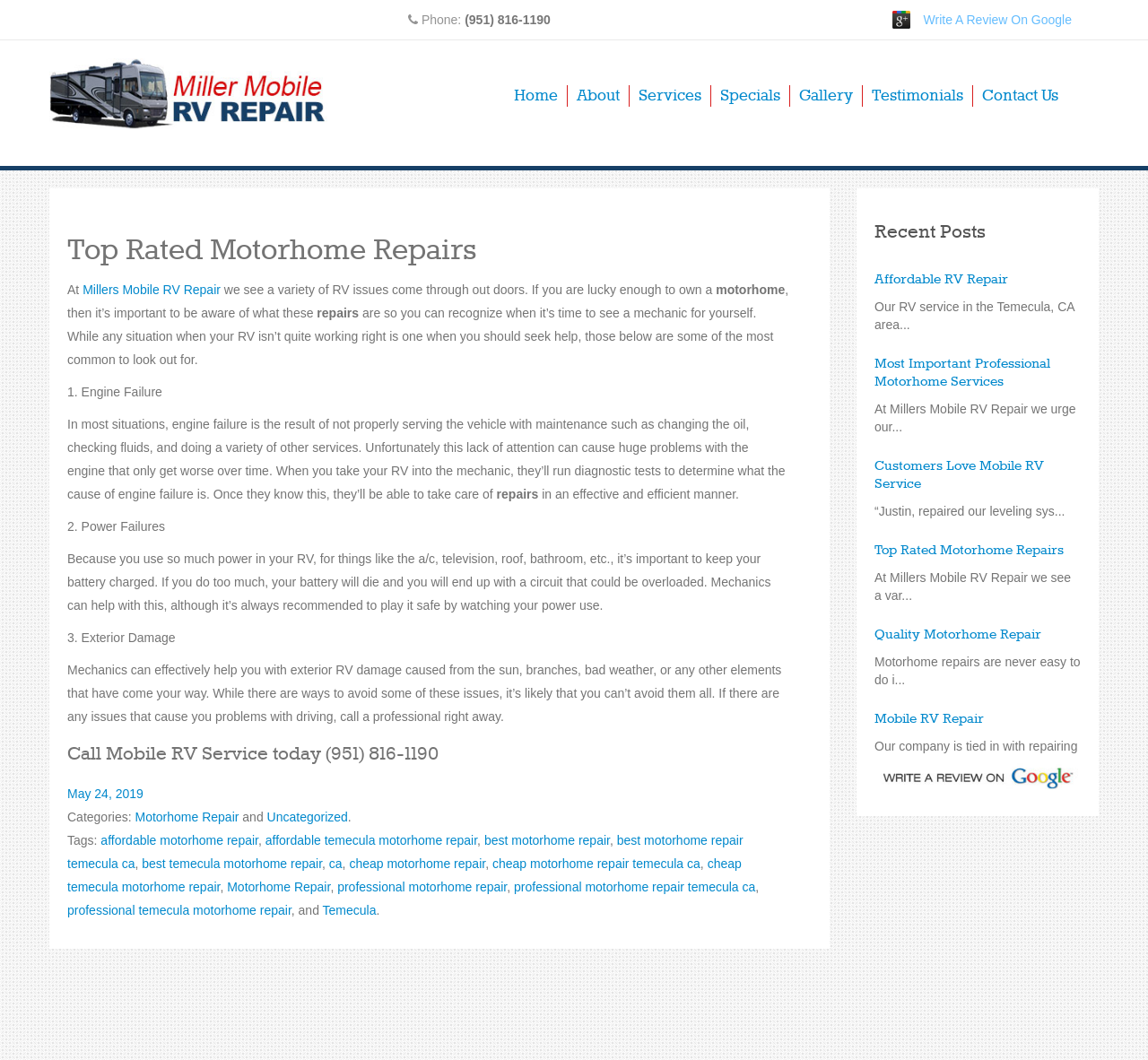What is the name of the company providing motorhome repair services?
Using the screenshot, give a one-word or short phrase answer.

Millers Mobile RV Repair